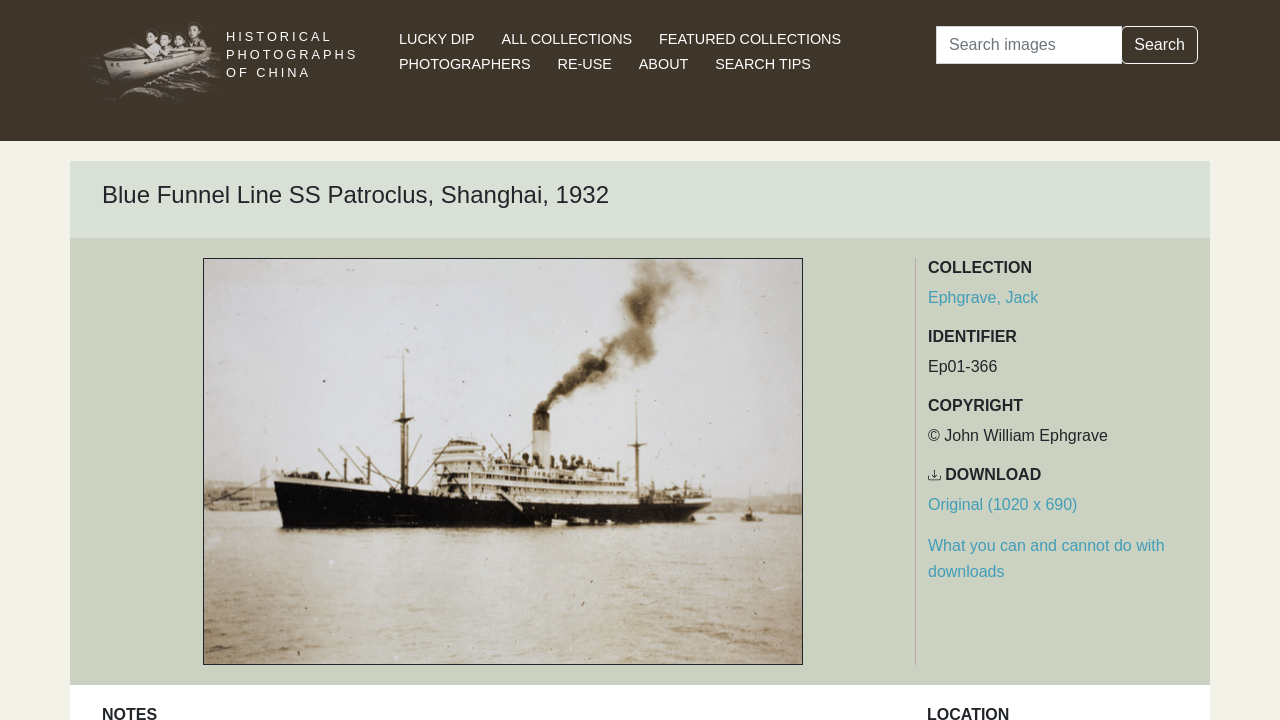Determine the bounding box coordinates of the element that should be clicked to execute the following command: "Download image".

[0.725, 0.688, 0.842, 0.712]